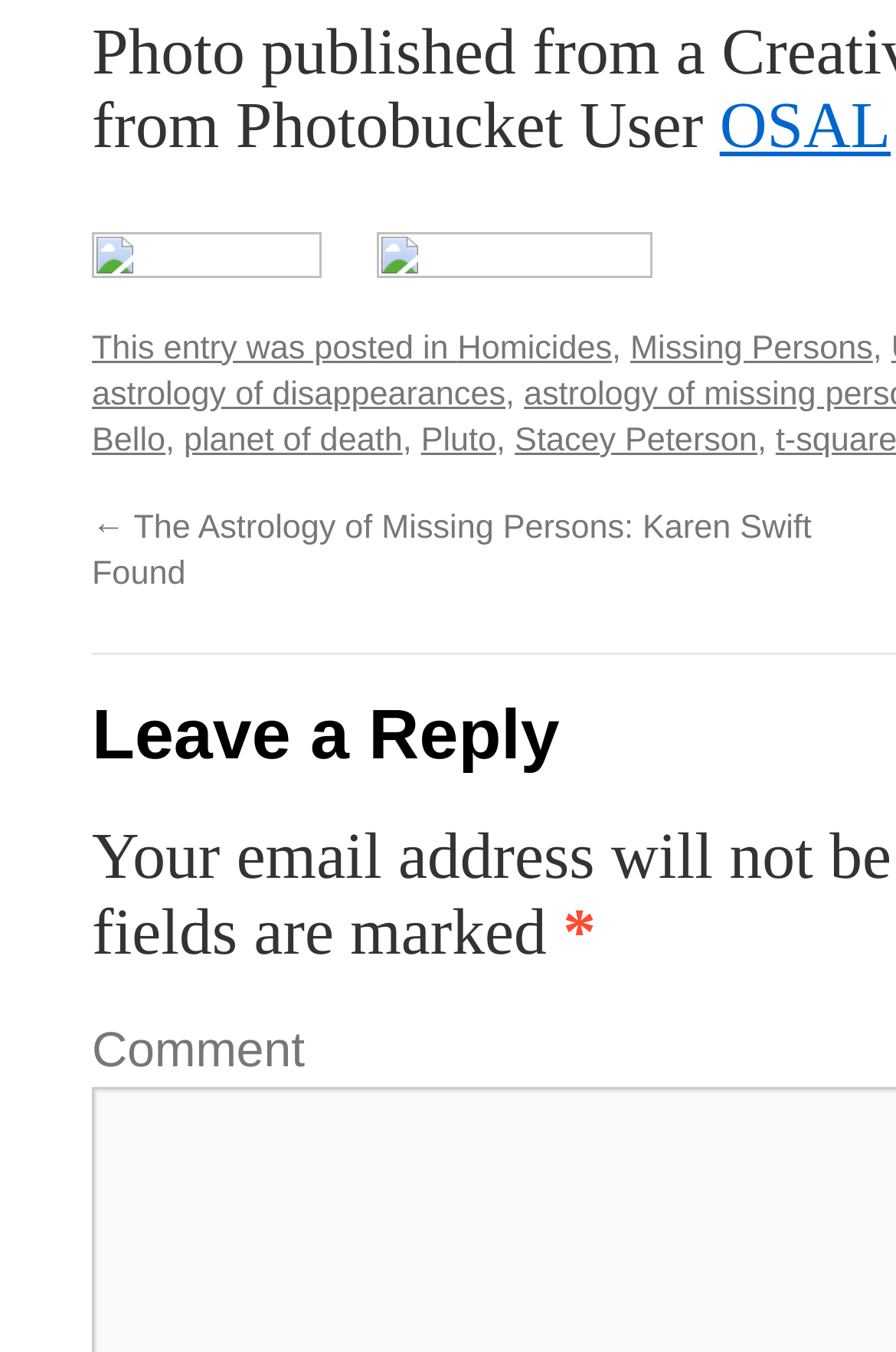Based on the image, provide a detailed and complete answer to the question: 
What is the second planet mentioned?

By analyzing the links on the webpage, I found that the second planet mentioned is 'Pluto', which is a link element with the text 'Pluto' and bounding box coordinates [0.47, 0.313, 0.554, 0.34].